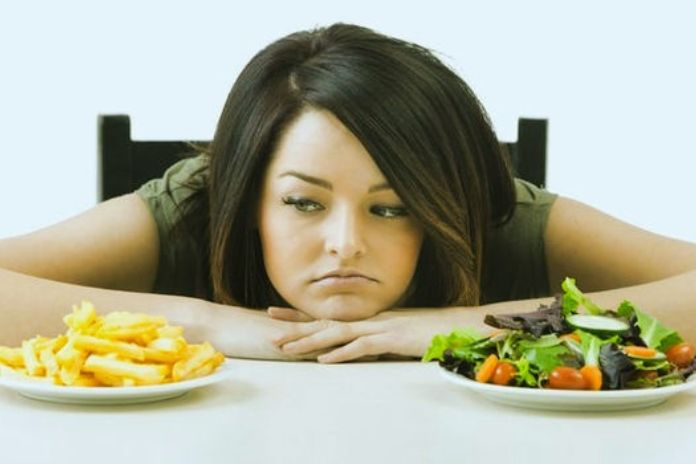Describe every important feature and element in the image comprehensively.

A young woman sits at a table, visibly torn between two plates of food. On her left, a plate heaped with golden, crispy fries symbolizes indulgence and comfort, while on her right, a vibrant plate of fresh salad embodies health and nutrition. She leans forward with a contemplative expression, resting her chin on her hands, reflecting the internal struggle many face when trying to make healthy eating choices. This image powerfully captures the contrast between temptation and discipline, highlighting the challenges of maintaining a balanced diet. The light background emphasizes her emotions as she navigates the conflict between craving and conscious eating.